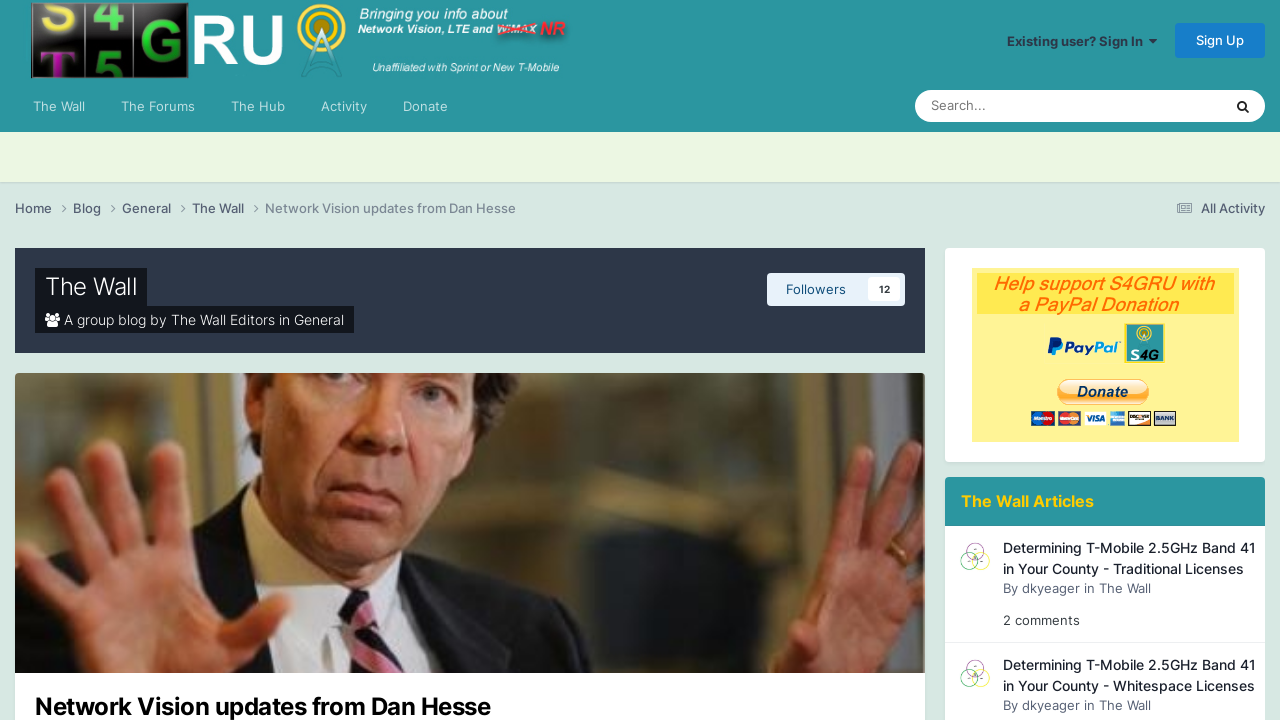Please identify the bounding box coordinates of the element that needs to be clicked to perform the following instruction: "Search".

[0.715, 0.125, 0.88, 0.169]